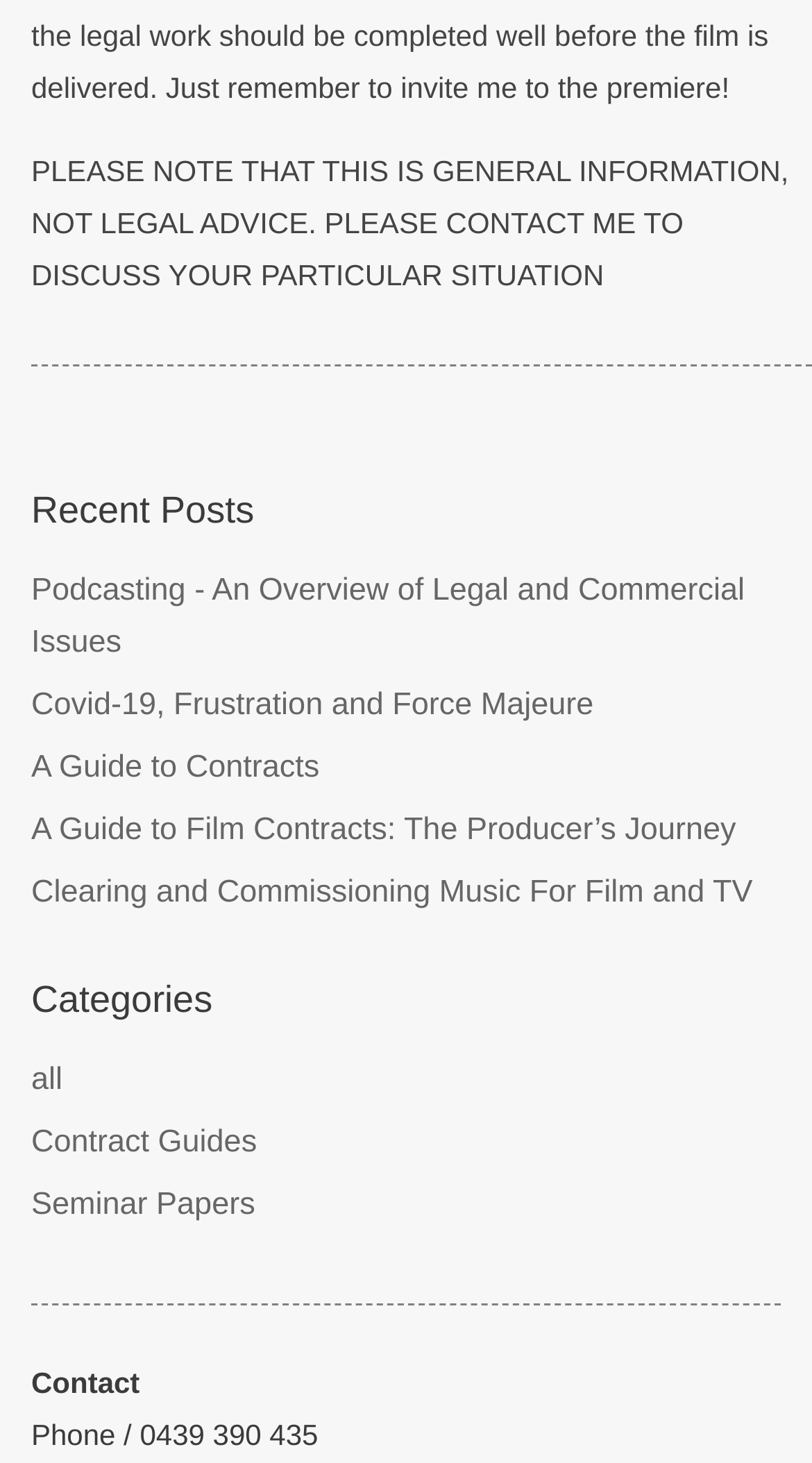Can you specify the bounding box coordinates for the region that should be clicked to fulfill this instruction: "Explore 'Personal narrative essay samples'".

None